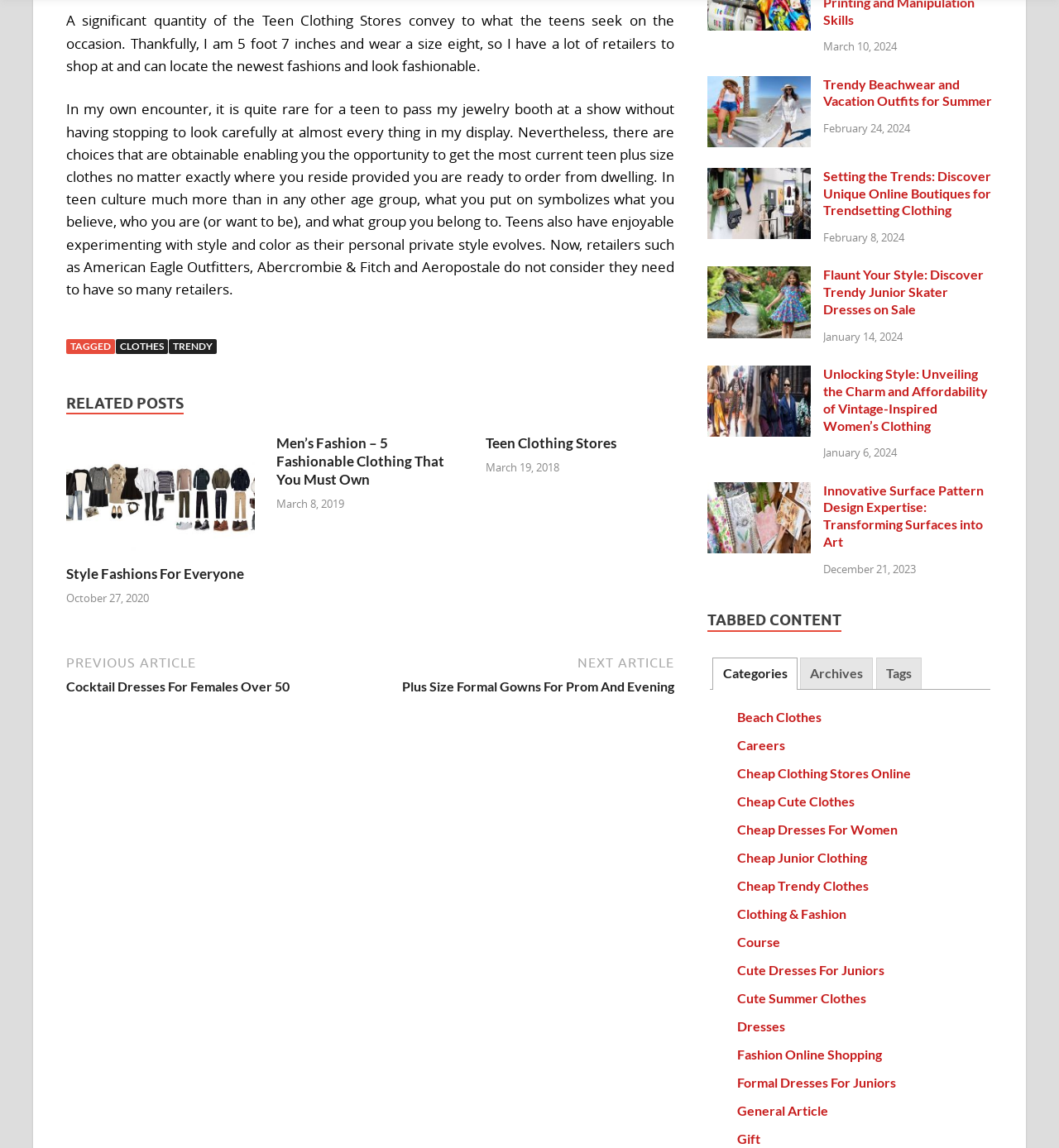Please specify the bounding box coordinates of the region to click in order to perform the following instruction: "Click on About us".

None